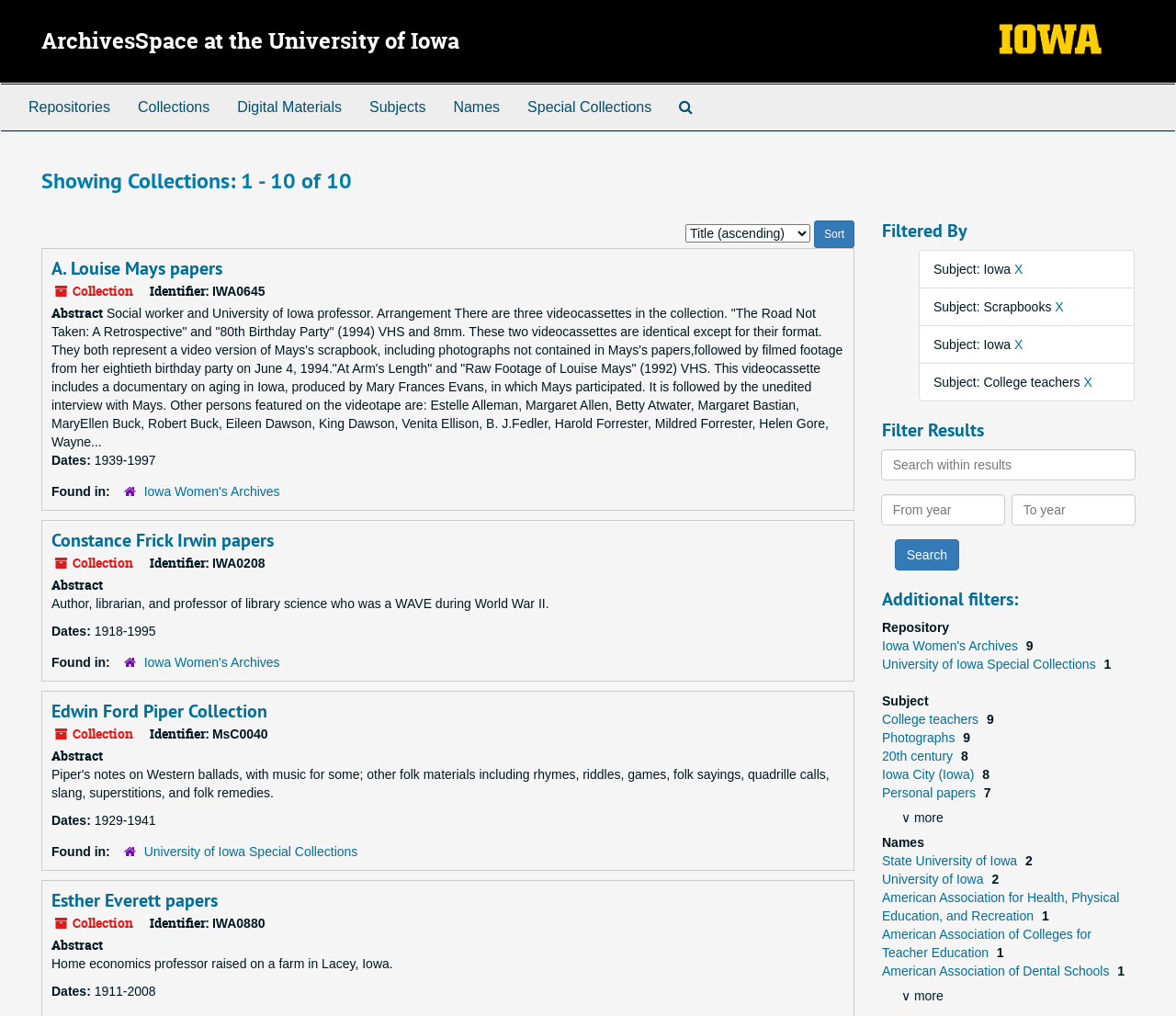Using the description: "State University of Iowa", determine the UI element's bounding box coordinates. Ensure the coordinates are in the format of four float numbers between 0 and 1, i.e., [left, top, right, bottom].

[0.75, 0.84, 0.868, 0.855]